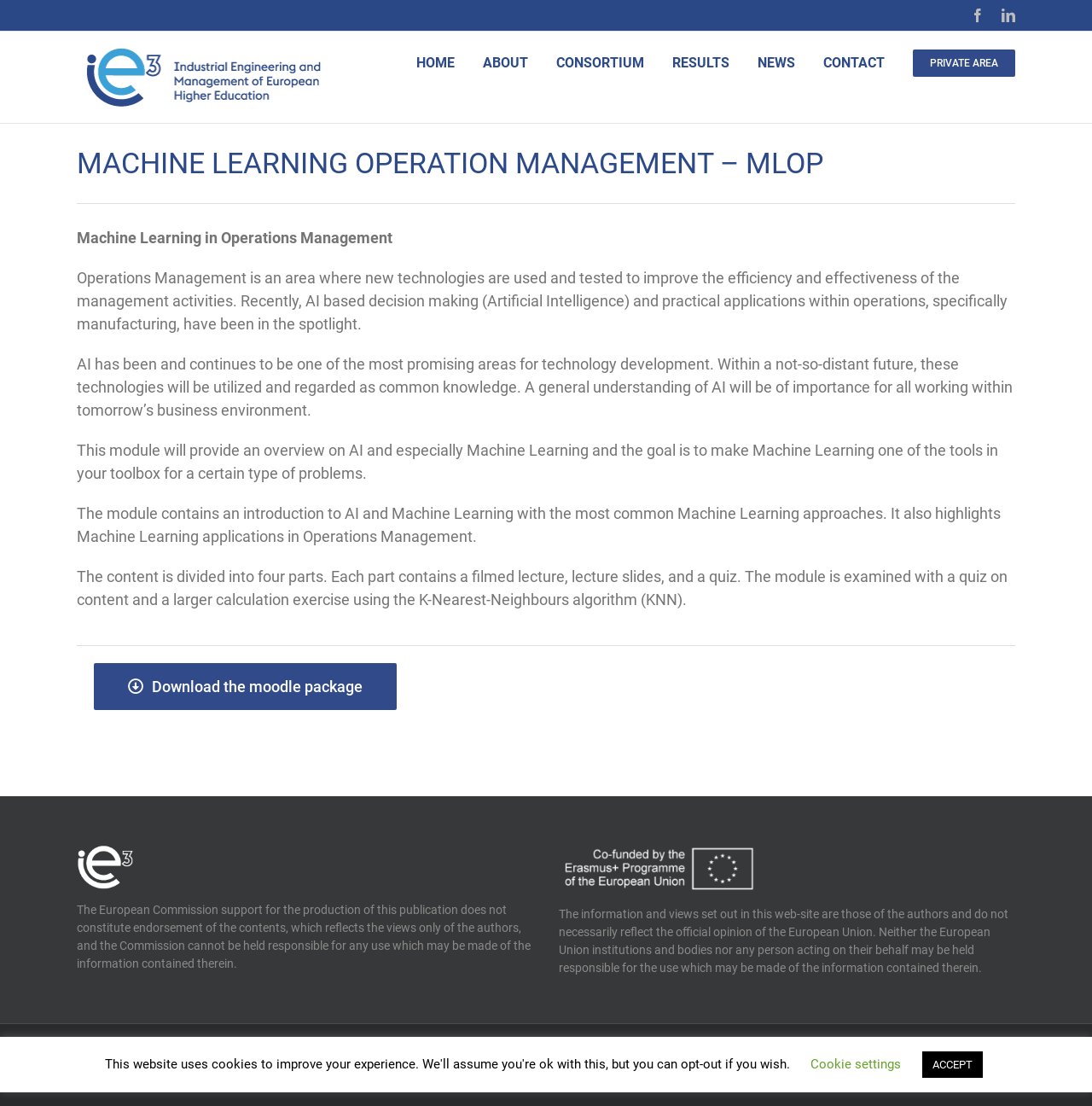Based on the description "020 3129 5156", find the bounding box of the specified UI element.

None